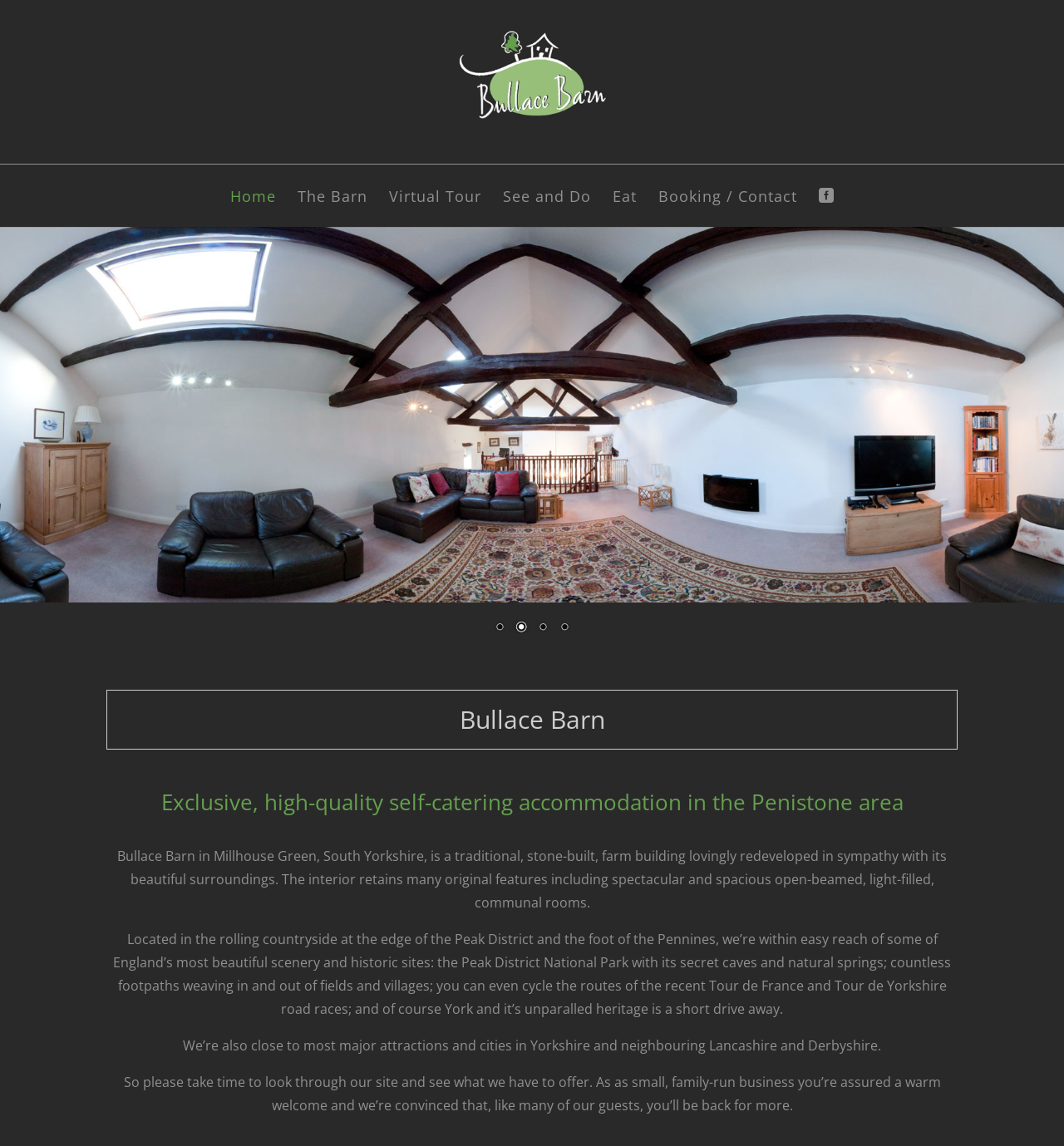Find the UI element described as: "alt="Bullace Barn"" and predict its bounding box coordinates. Ensure the coordinates are four float numbers between 0 and 1, [left, top, right, bottom].

[0.424, 0.063, 0.58, 0.077]